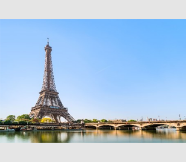Examine the screenshot and answer the question in as much detail as possible: What is reflected in the Seine River?

The caption describes the Seine River as reflecting the stunning architecture of the Eiffel Tower, which adds to the picturesque view of the urban landscape.